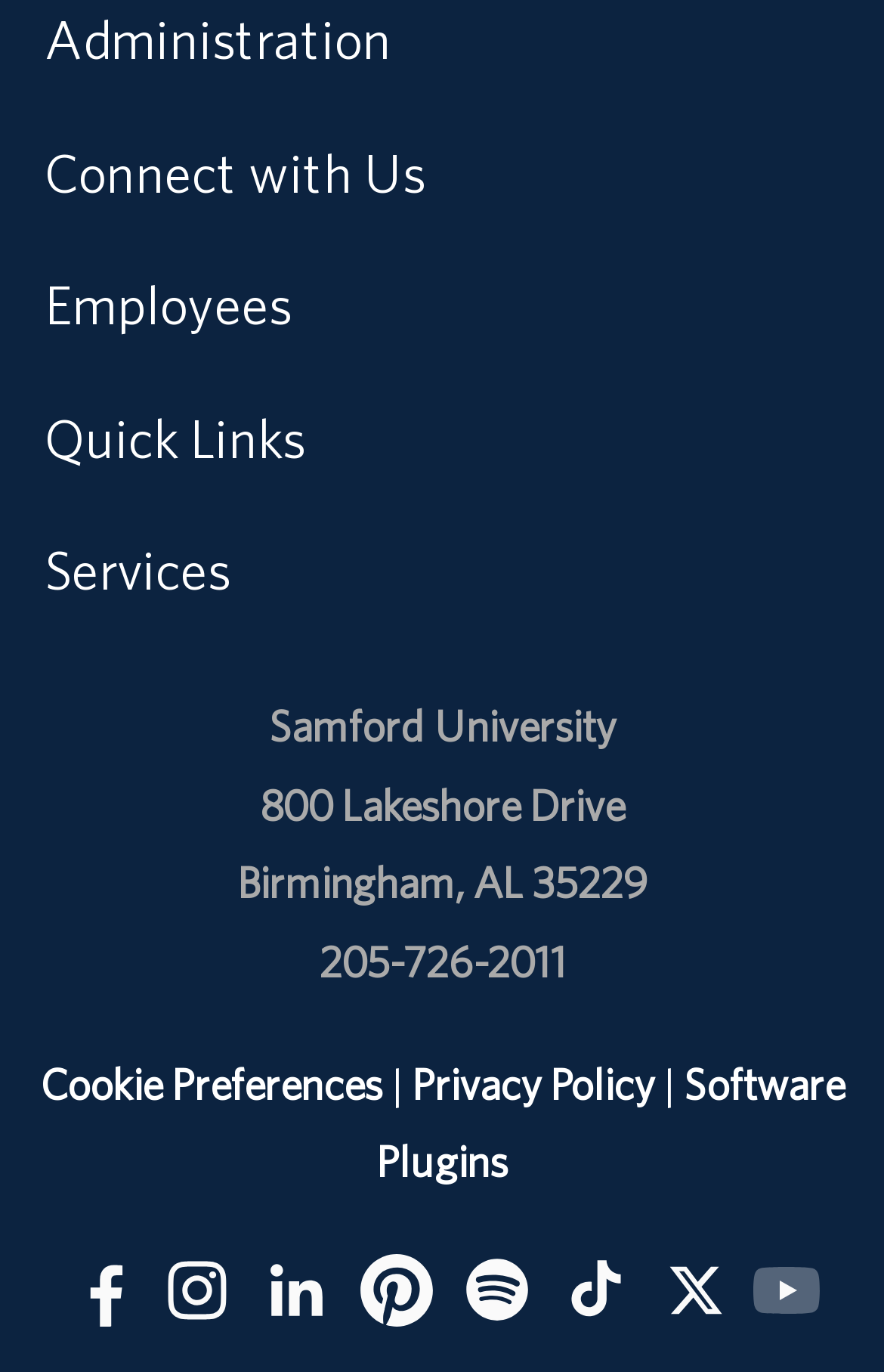Find the coordinates for the bounding box of the element with this description: "Software Plugins".

[0.426, 0.771, 0.955, 0.865]